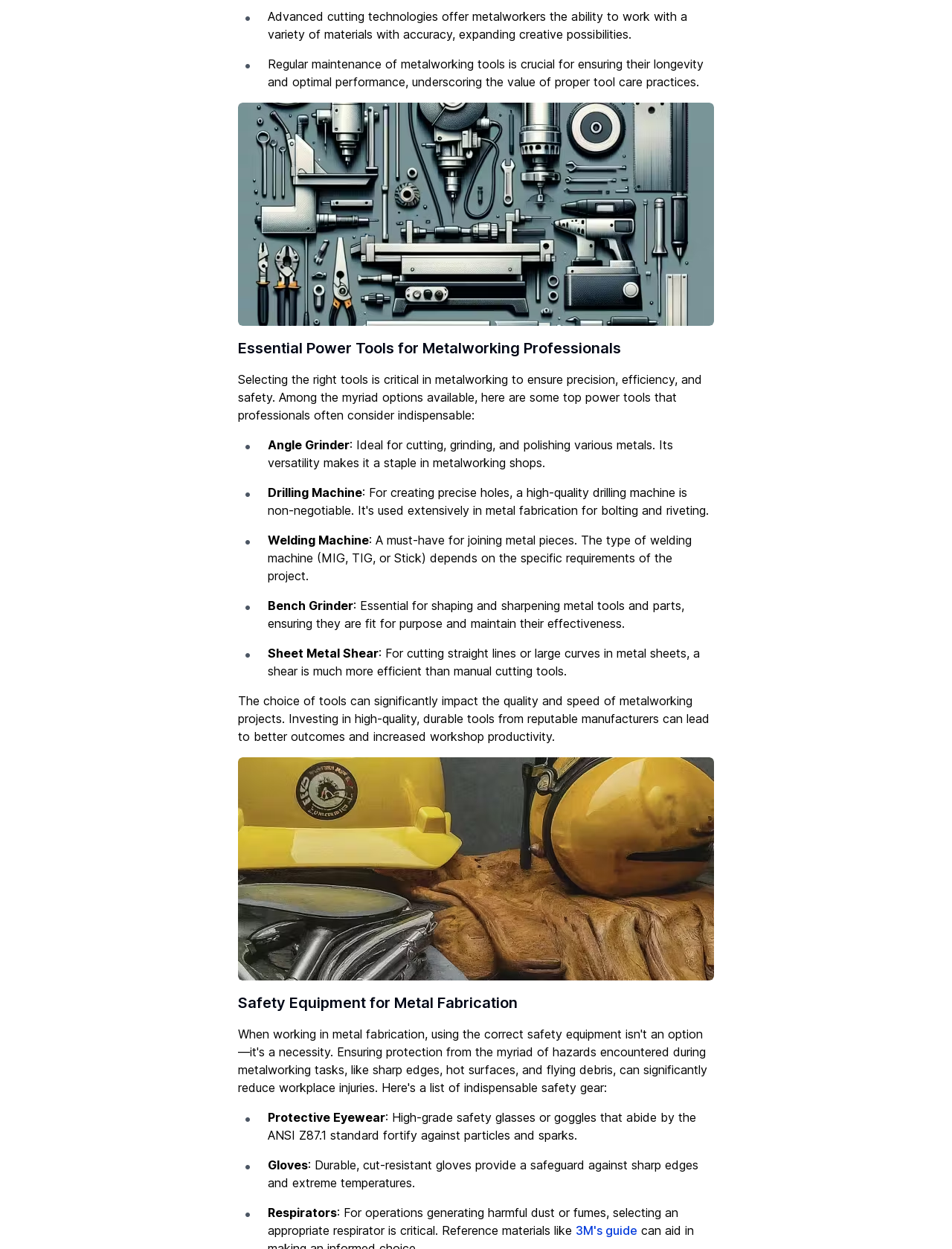What is the main topic of the webpage?
Based on the image, respond with a single word or phrase.

Metalworking tools